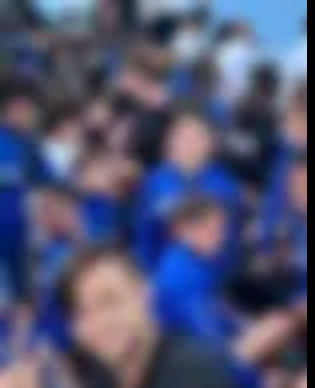What is the likely occasion of the event?
Refer to the image and provide a one-word or short phrase answer.

Celebration or significant match